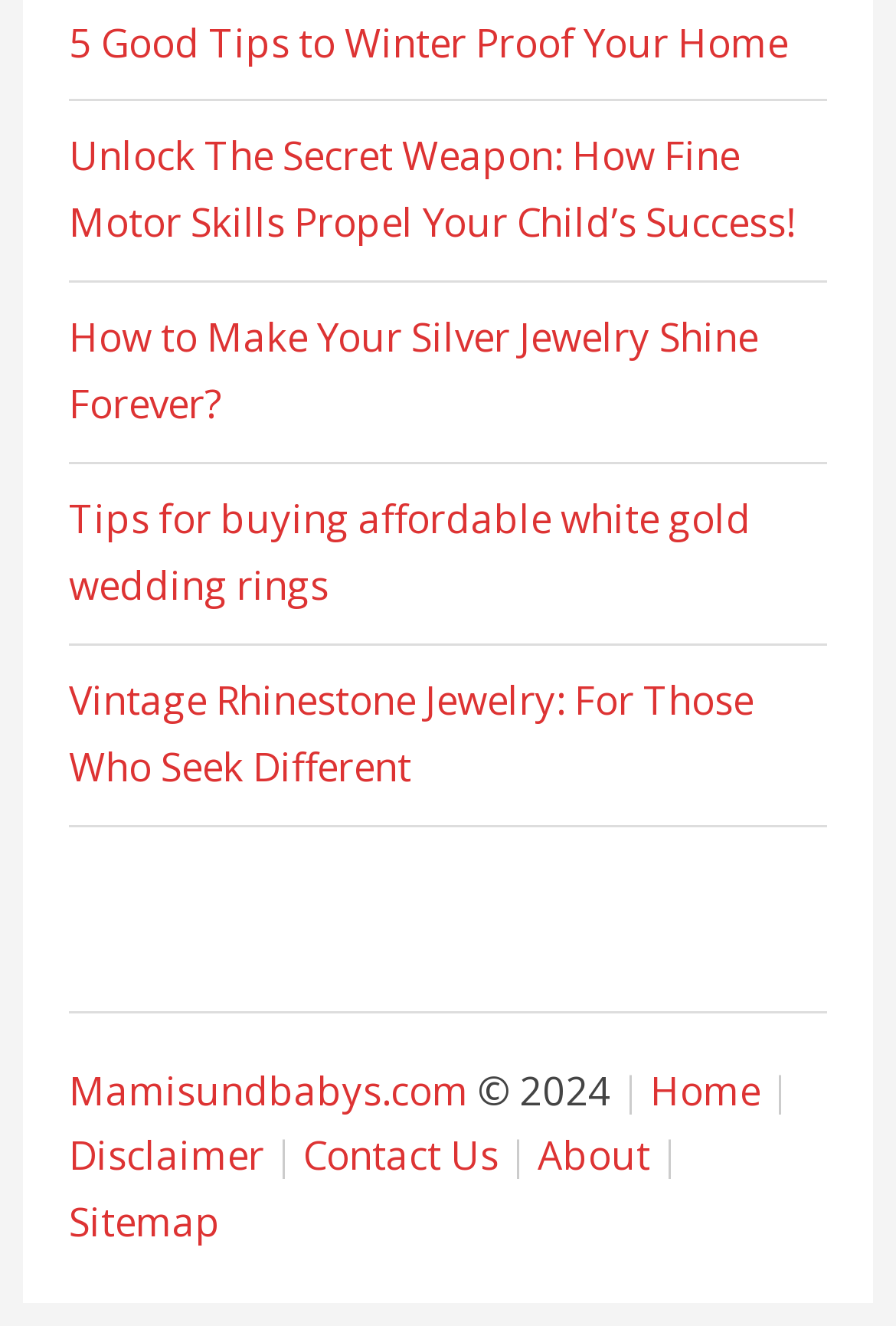Please indicate the bounding box coordinates of the element's region to be clicked to achieve the instruction: "View the sitemap". Provide the coordinates as four float numbers between 0 and 1, i.e., [left, top, right, bottom].

[0.077, 0.852, 0.759, 0.942]